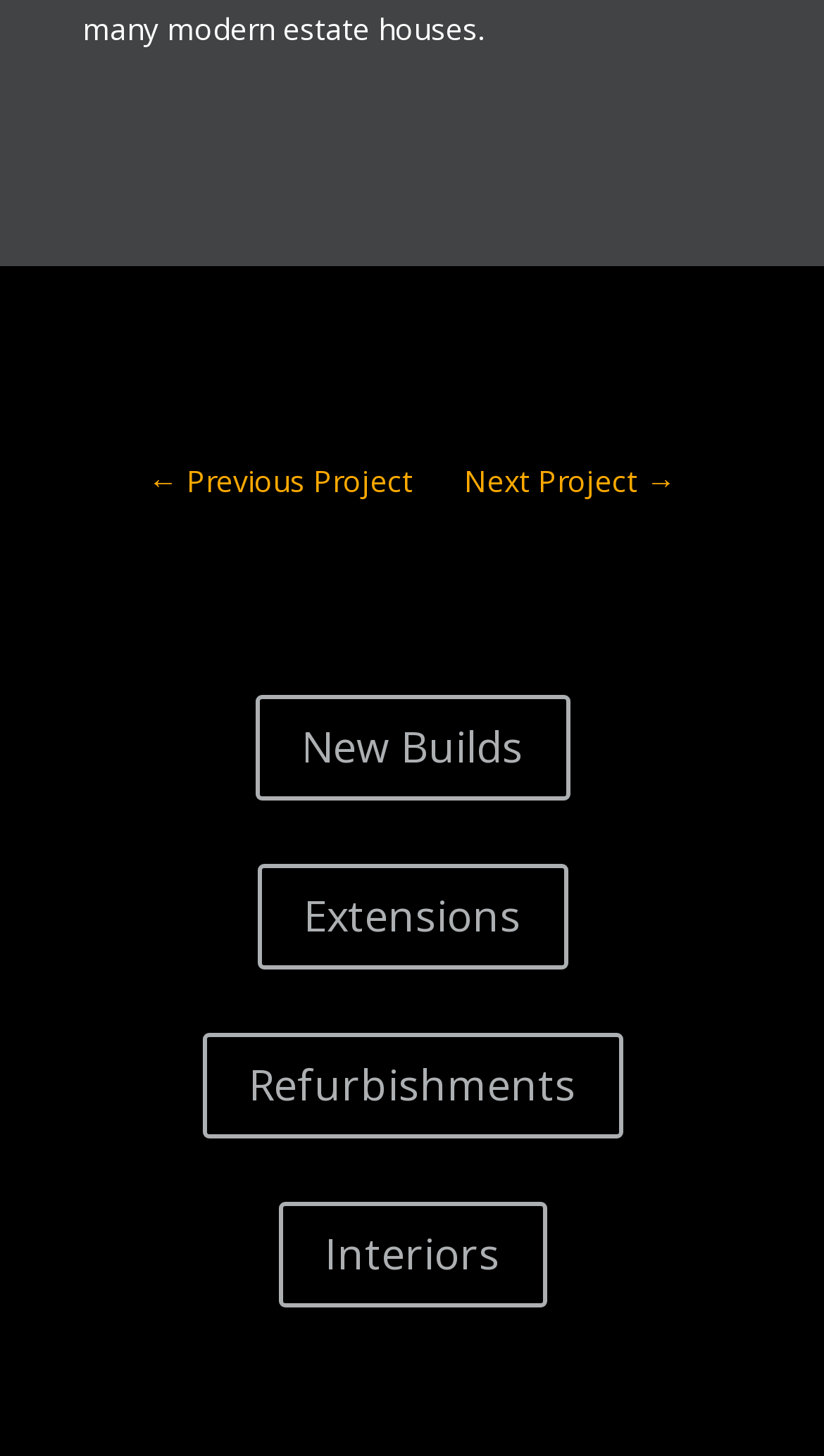Identify the bounding box coordinates for the UI element described as follows: Refurbishments. Use the format (top-left x, top-left y, bottom-right x, bottom-right y) and ensure all values are floating point numbers between 0 and 1.

[0.245, 0.71, 0.755, 0.783]